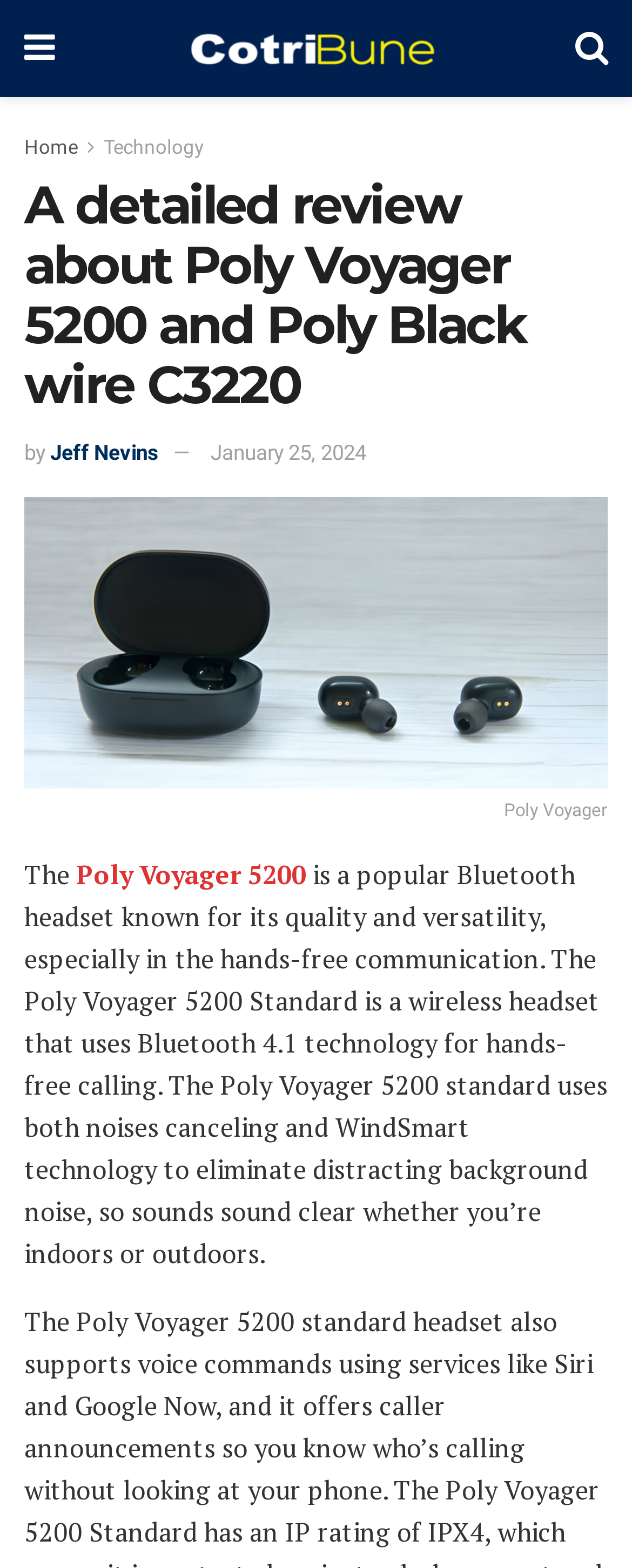Convey a detailed summary of the webpage, mentioning all key elements.

The webpage is about Poly Voyager, a revolutionary technology for modern travel. At the top left corner, there is a link with a icon '\uf0c9'. Next to it, there is a link to 'Cotribune' accompanied by an image with the same name. On the top right corner, there is another link with an icon '\uf002'. Below these icons, there are three links in a row: 'Home', 'Technology', and others.

The main content of the webpage is a detailed review of Poly Voyager 5200 and Poly Black wire C3220. The title of the review is a heading that spans across the entire width of the page. Below the title, there is a byline that reads 'by Jeff Nevins' and a date 'January 25, 2024'. 

Underneath the byline, there is a large link that spans across the entire width of the page, with an image of Poly Voyager above the text. The text describes the Poly Voyager 5200 as a popular Bluetooth headset known for its quality and versatility, especially in hands-free communication. It explains that the Poly Voyager 5200 Standard is a wireless headset that uses Bluetooth 4.1 technology for hands-free calling, and it uses noise canceling and WindSmart technology to eliminate distracting background noise.